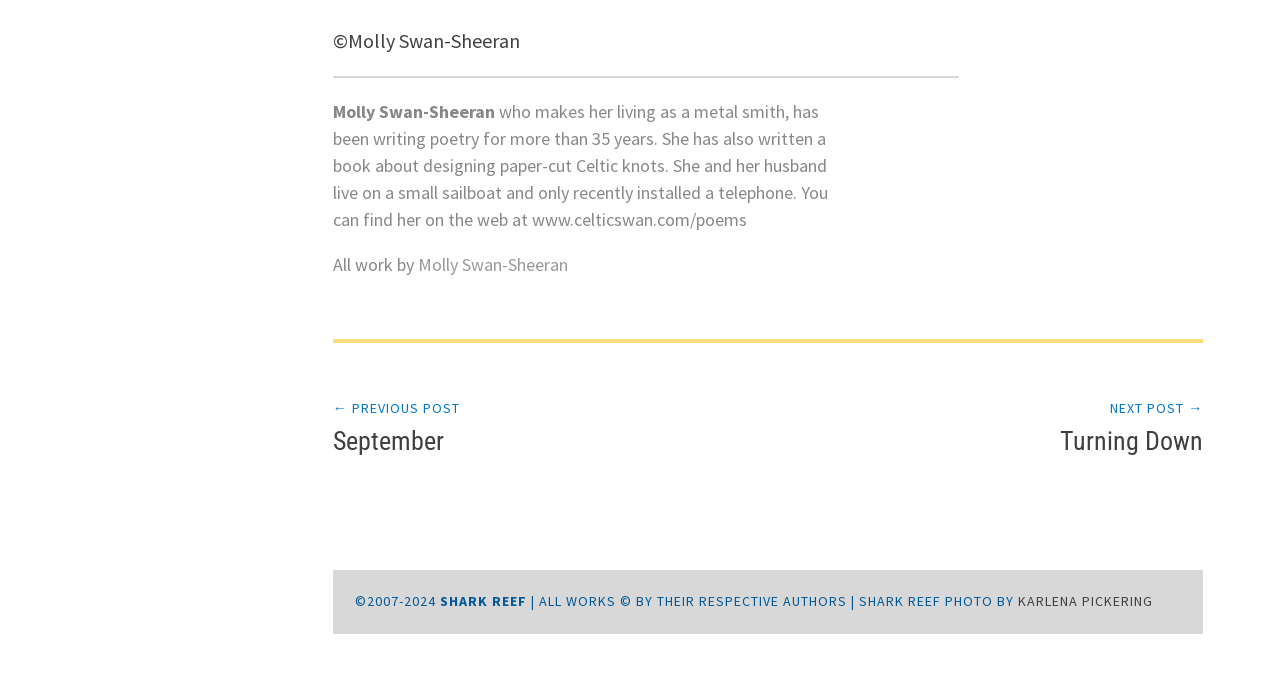Find and specify the bounding box coordinates that correspond to the clickable region for the instruction: "read about Margo McCall".

[0.02, 0.018, 0.167, 0.082]